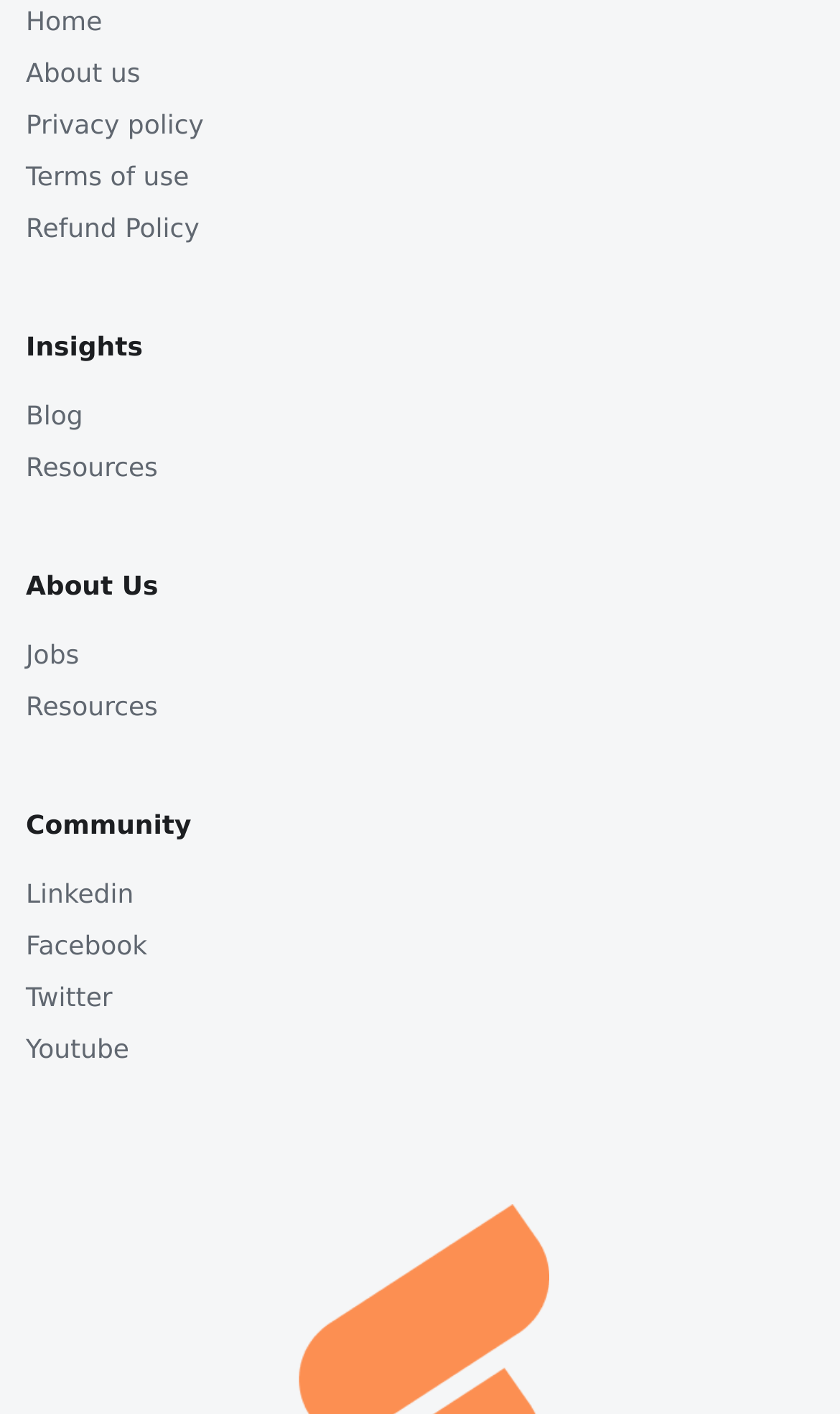Show the bounding box coordinates for the HTML element described as: "Linkedin".

[0.031, 0.613, 0.969, 0.65]